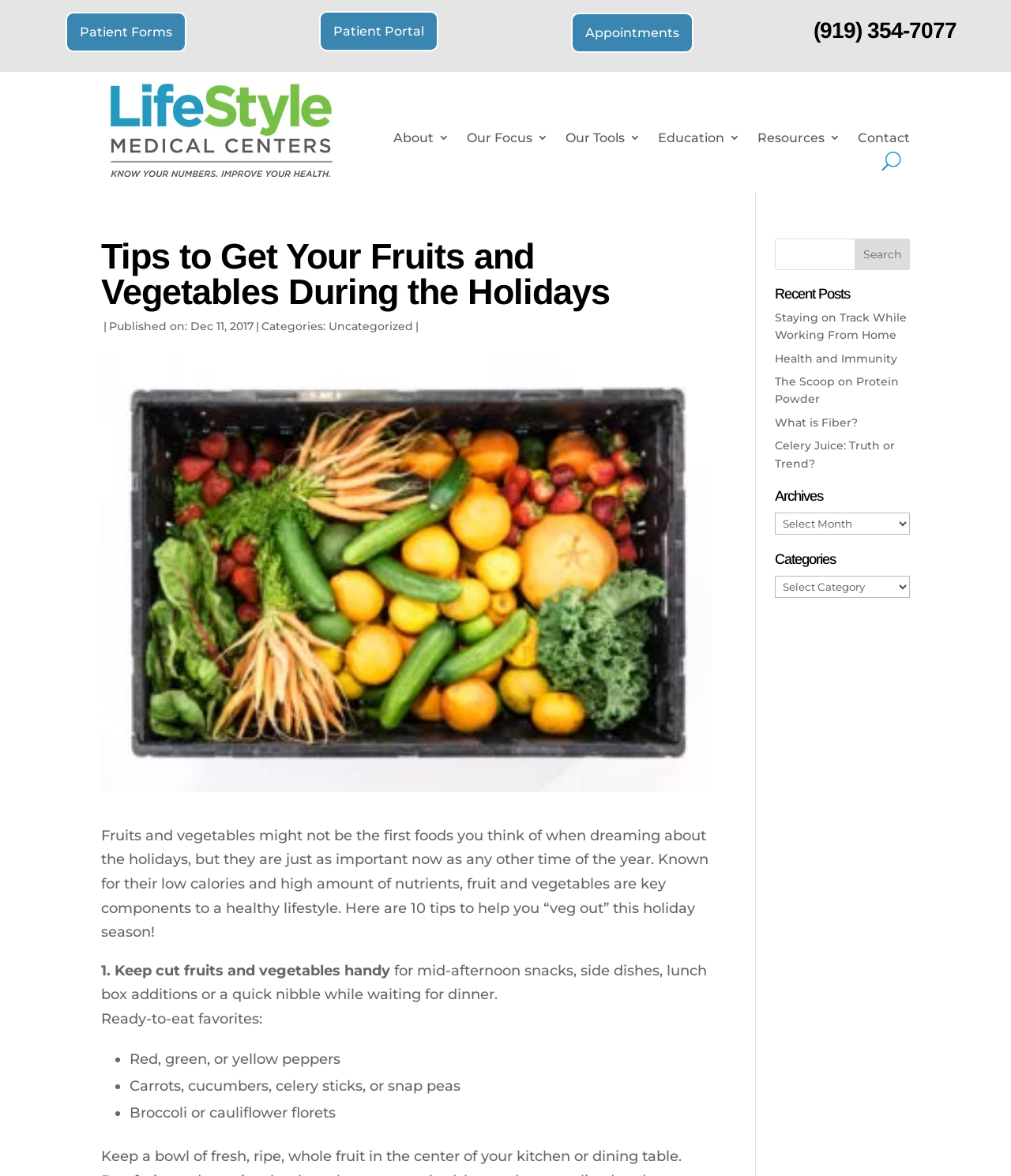Offer a meticulous description of the webpage's structure and content.

This webpage is about Lifestyle Medical Centers, with a focus on healthy living and nutrition. At the top, there are several links to important pages, including "Patient Forms", "Patient Portal", "Appointments", and the medical center's phone number. Below this, there is a logo of Lifestyle Medical Centers, accompanied by a set of links to various sections of the website, such as "About", "Our Focus", "Our Tools", "Education", "Resources", and "Contact".

The main content of the page is an article titled "Tips to Get Your Fruits and Vegetables During the Holidays". The article is divided into sections, with headings and paragraphs of text. The text explains the importance of fruits and vegetables in a healthy lifestyle and provides 10 tips for incorporating them into one's diet during the holiday season. The tips are listed in a numbered format, with each tip accompanied by a brief description.

To the right of the article, there is a search bar with a "Search" button. Below this, there are headings for "Recent Posts" and "Archives", with links to various articles and a dropdown menu for selecting archives by date. There is also a "Categories" section with a dropdown menu for selecting categories.

Throughout the page, there are no images except for the Lifestyle Medical Centers logo. The layout is organized, with clear headings and concise text, making it easy to navigate and read.